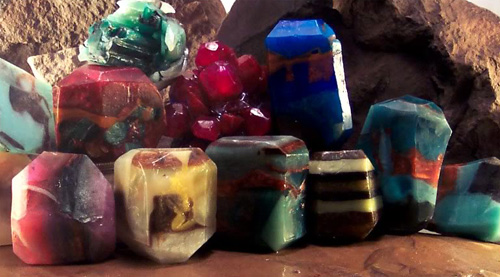Give a detailed account of everything present in the image.

The image showcases a vibrant assortment of beautifully crafted gemstone soap rocks, each displaying a unique blend of colors and textures. The soaps are arranged in a visually appealing manner against a backdrop of natural stone, emphasizing their organic shape and design. This collection includes various shades, such as rich reds, deep blues, and earthy tones, mimicking the appearance of real gemstones. This artistic presentation highlights the creativity involved in making these delightful bath products, which are easy to create at home, as encouraged by the accompanying tutorial titled "How to Make Gemstone Soap Rocks."